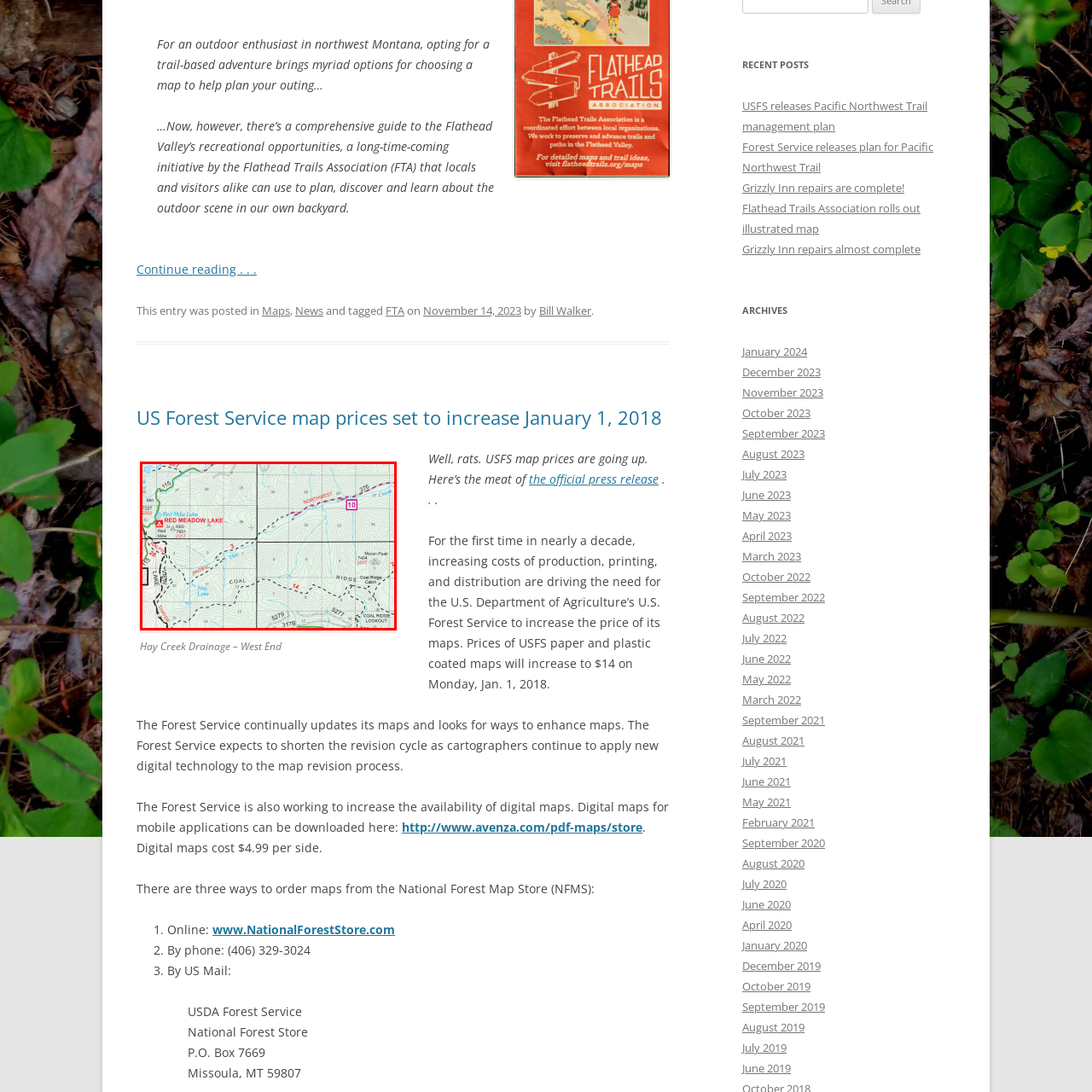What region is showcased in the map?
Examine the image within the red bounding box and give a comprehensive response.

The map highlights the rich outdoor opportunities available in the Flathead Valley, which is located in the northwestern region of Montana, making it an ideal destination for outdoor enthusiasts.